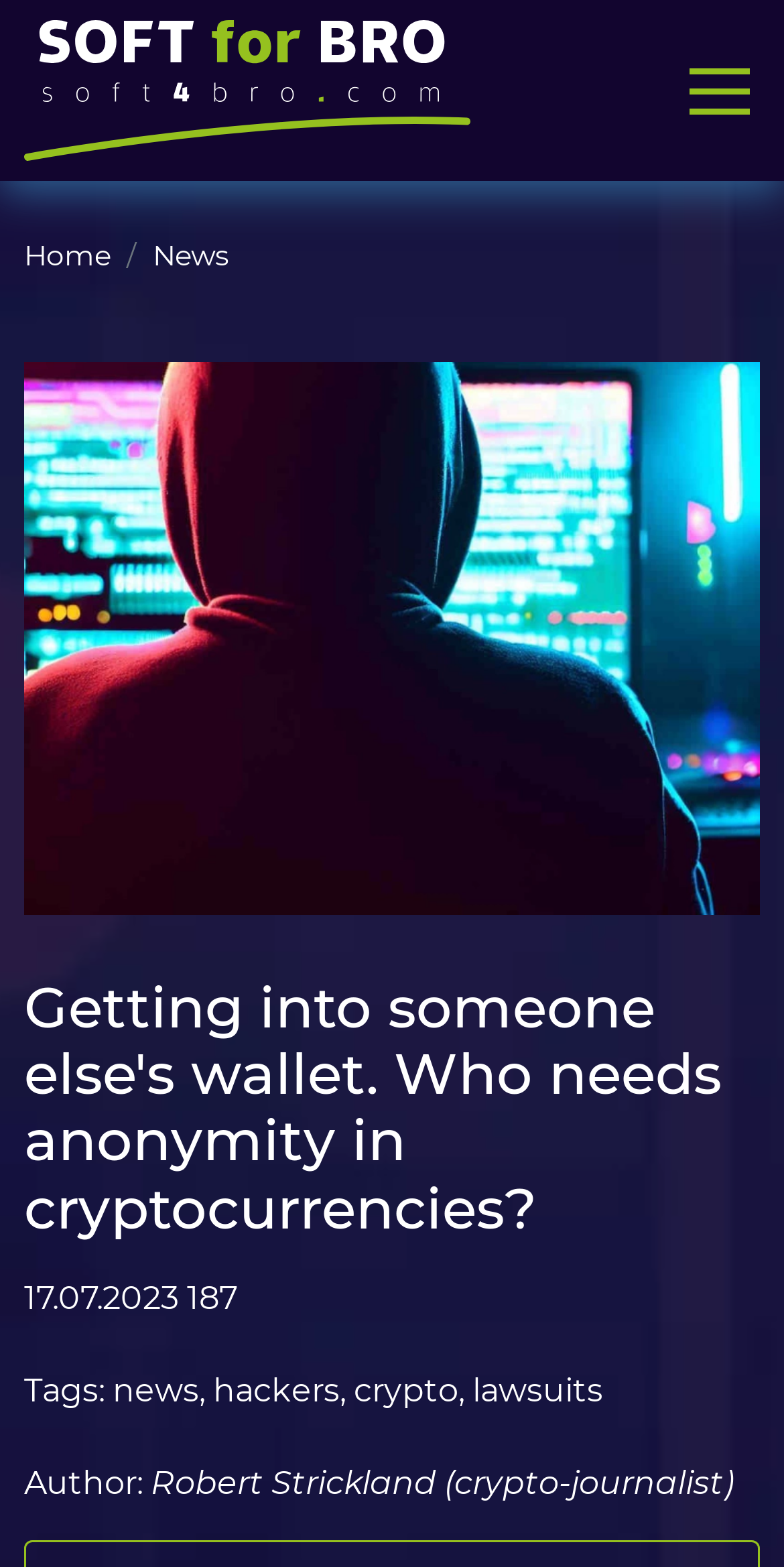Who is the author of the article?
Look at the image and answer the question using a single word or phrase.

Robert Strickland